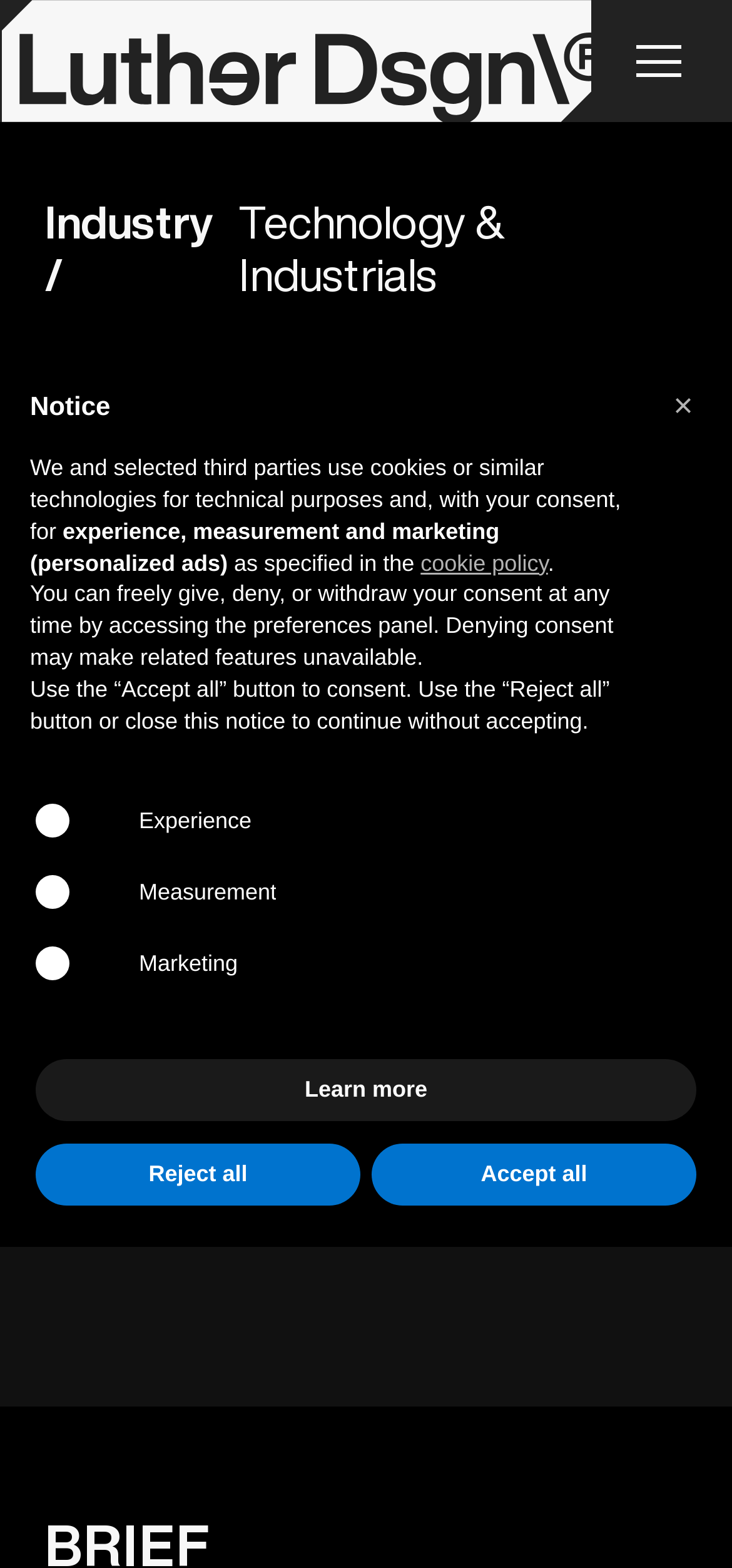Please identify the bounding box coordinates of the area I need to click to accomplish the following instruction: "Search for articles".

None